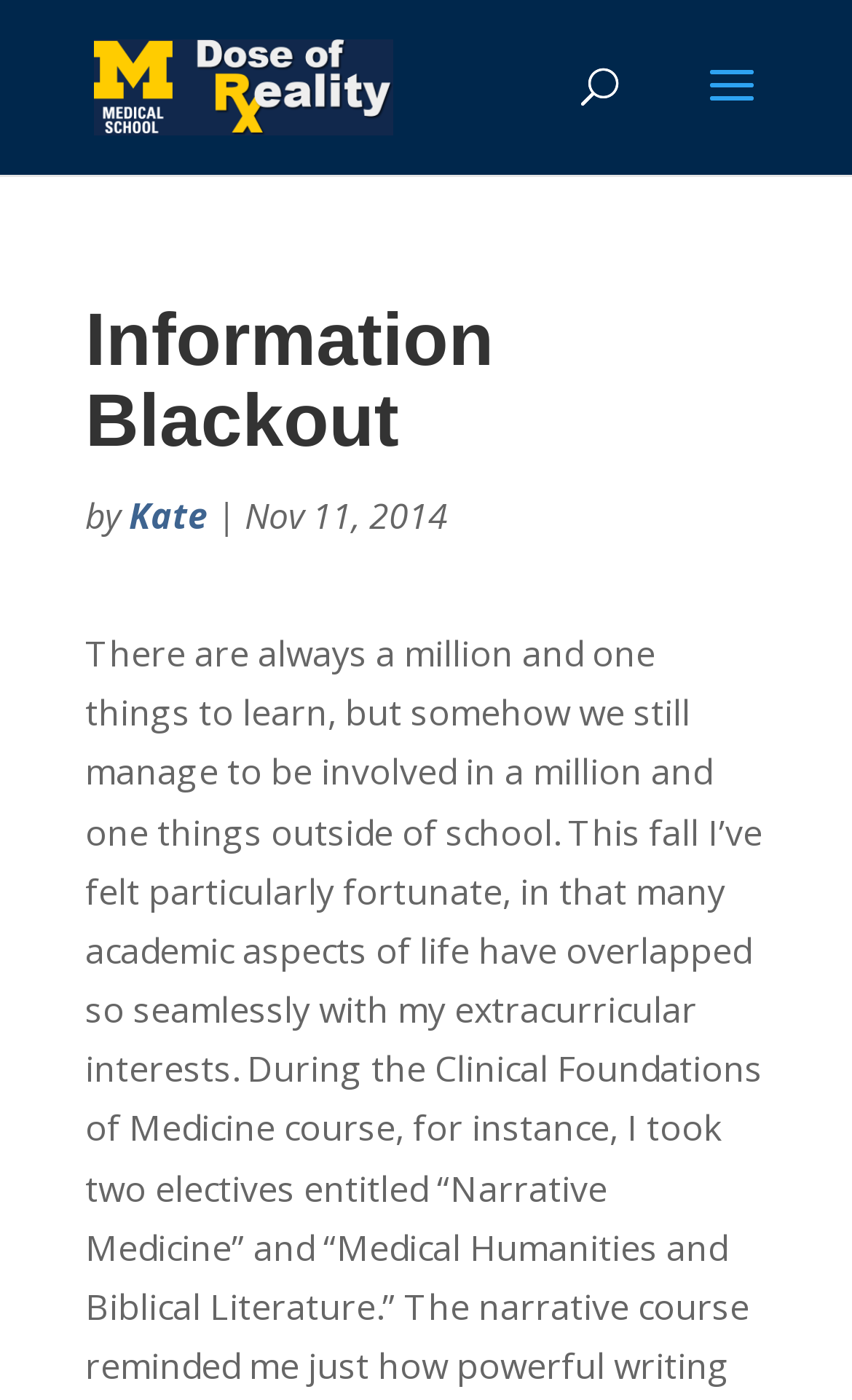What is the topic of the article?
Based on the visual content, answer with a single word or a brief phrase.

Learning and information